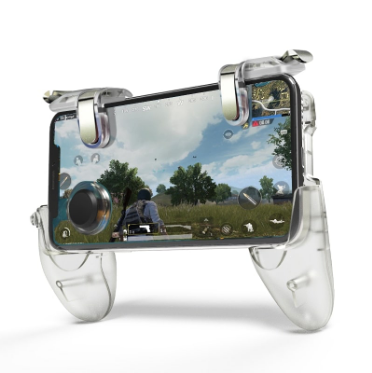What is displayed on the smartphone's screen?
Please use the visual content to give a single word or phrase answer.

An in-game scene